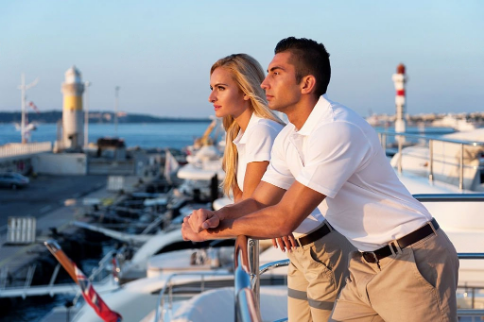What is the purpose of the AHOY! Crew Agency?
Please provide a full and detailed response to the question.

According to the caption, the AHOY! Crew Agency is an 'elite yacht recruitment agency' that 'connects talented crew members with luxury vessels worldwide', implying that its purpose is to facilitate the recruitment of crew members for luxury yachts.